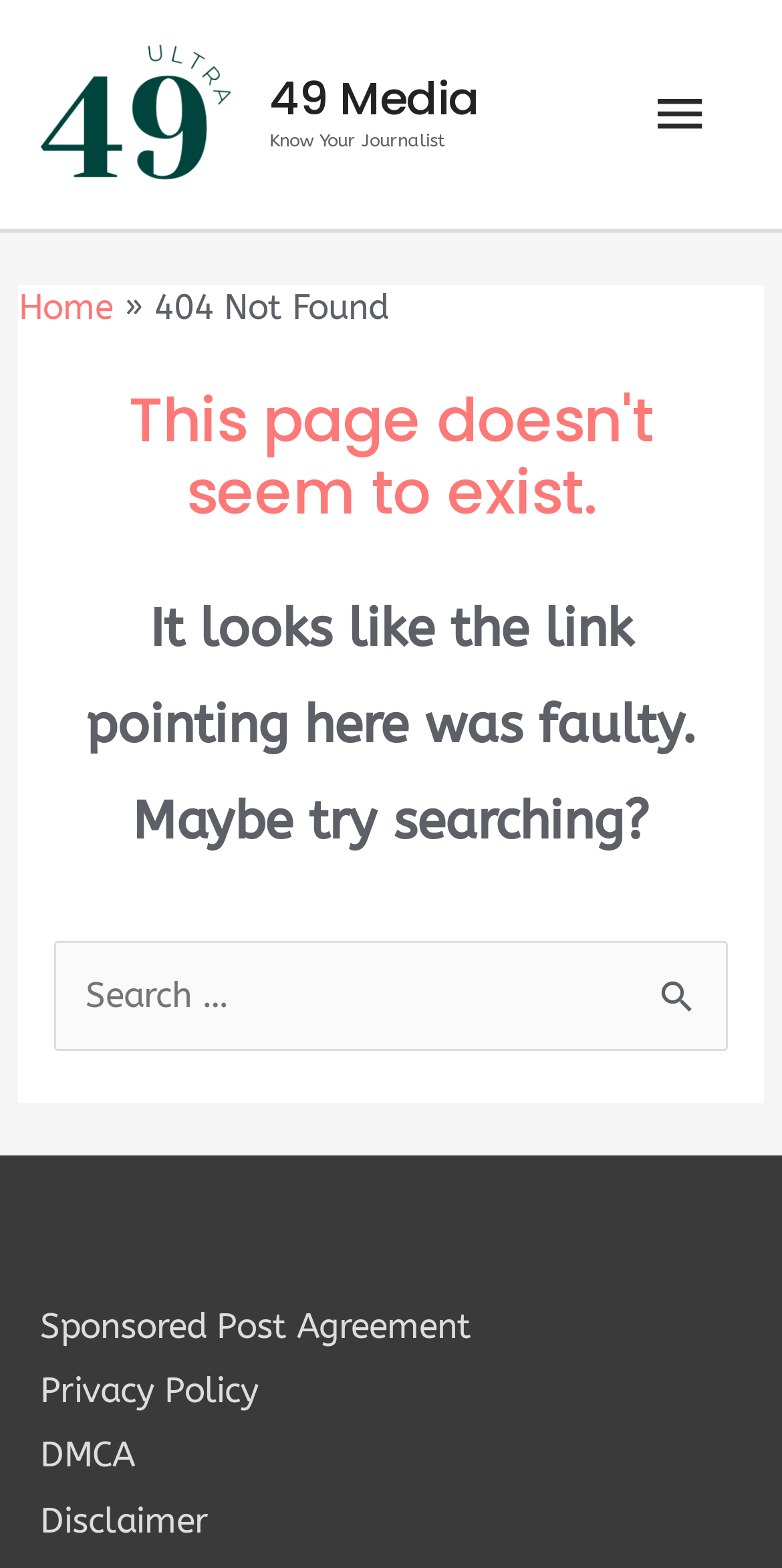Can you determine the bounding box coordinates of the area that needs to be clicked to fulfill the following instruction: "Click the Search button"?

[0.816, 0.6, 0.932, 0.647]